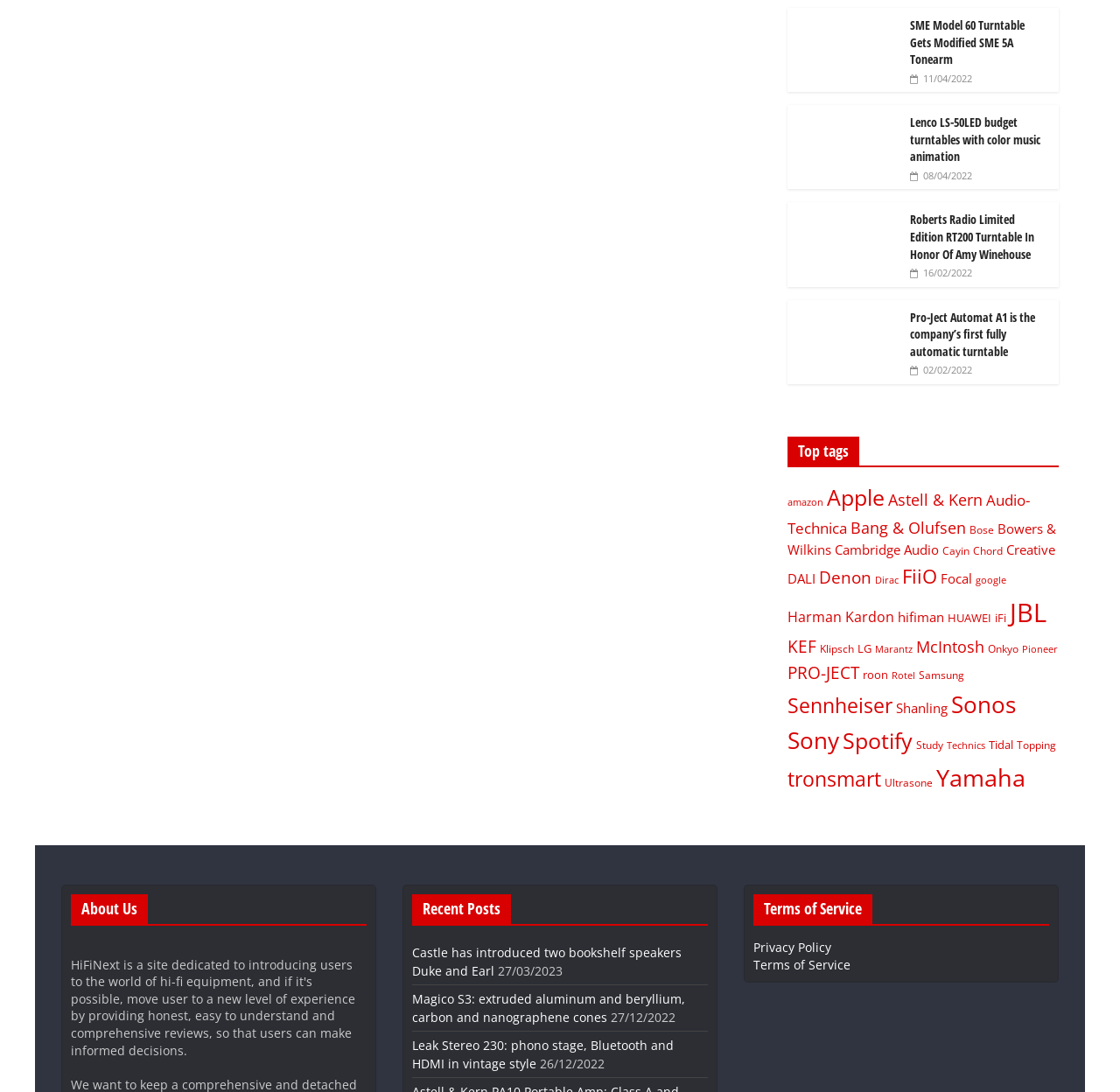Given the description "Yamaha", provide the bounding box coordinates of the corresponding UI element.

[0.836, 0.698, 0.916, 0.727]